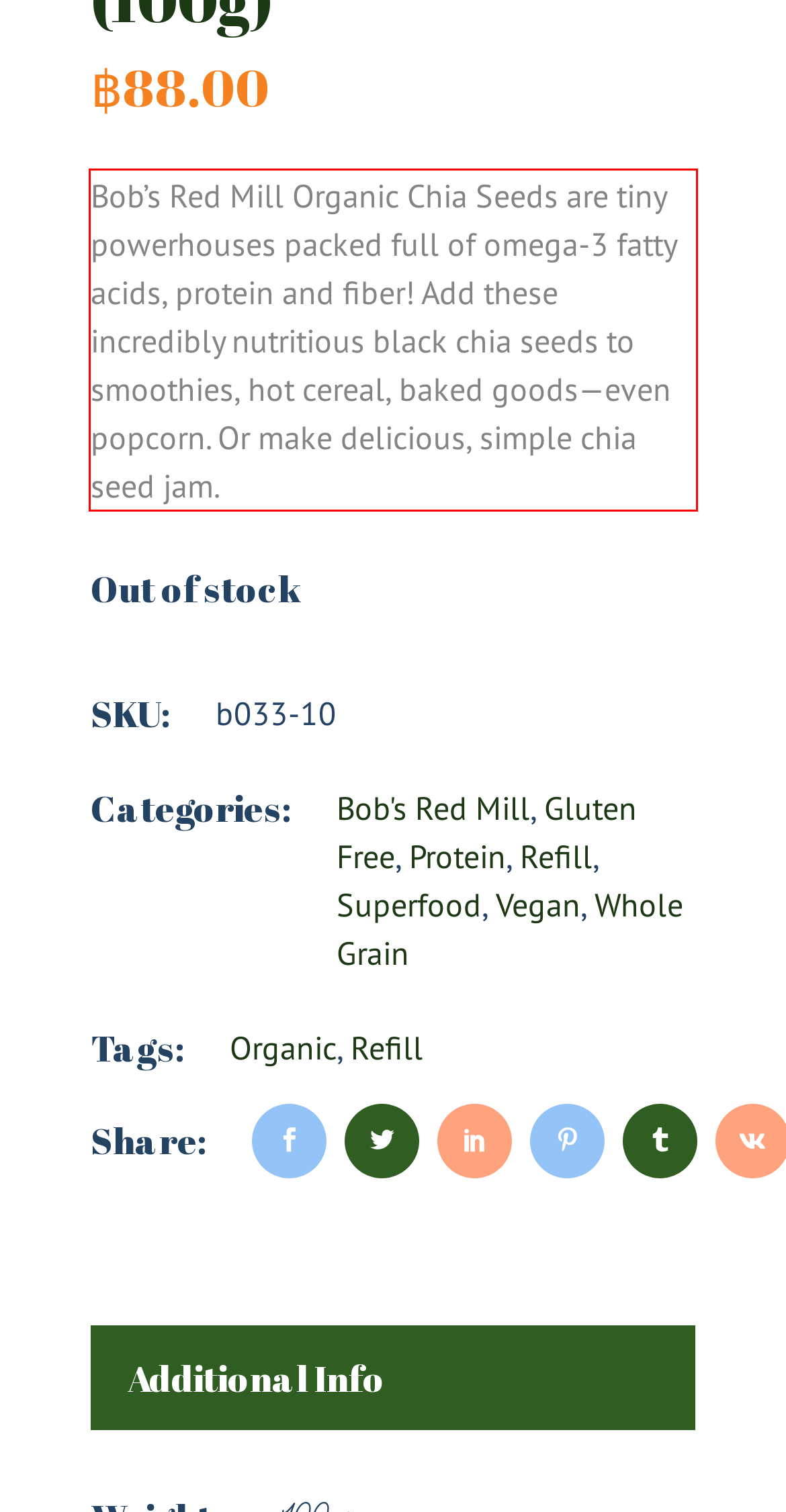Examine the screenshot of the webpage, locate the red bounding box, and generate the text contained within it.

Bob’s Red Mill Organic Chia Seeds are tiny powerhouses packed full of omega-3 fatty acids, protein and fiber! Add these incredibly nutritious black chia seeds to smoothies, hot cereal, baked goods—even popcorn. Or make delicious, simple chia seed jam.